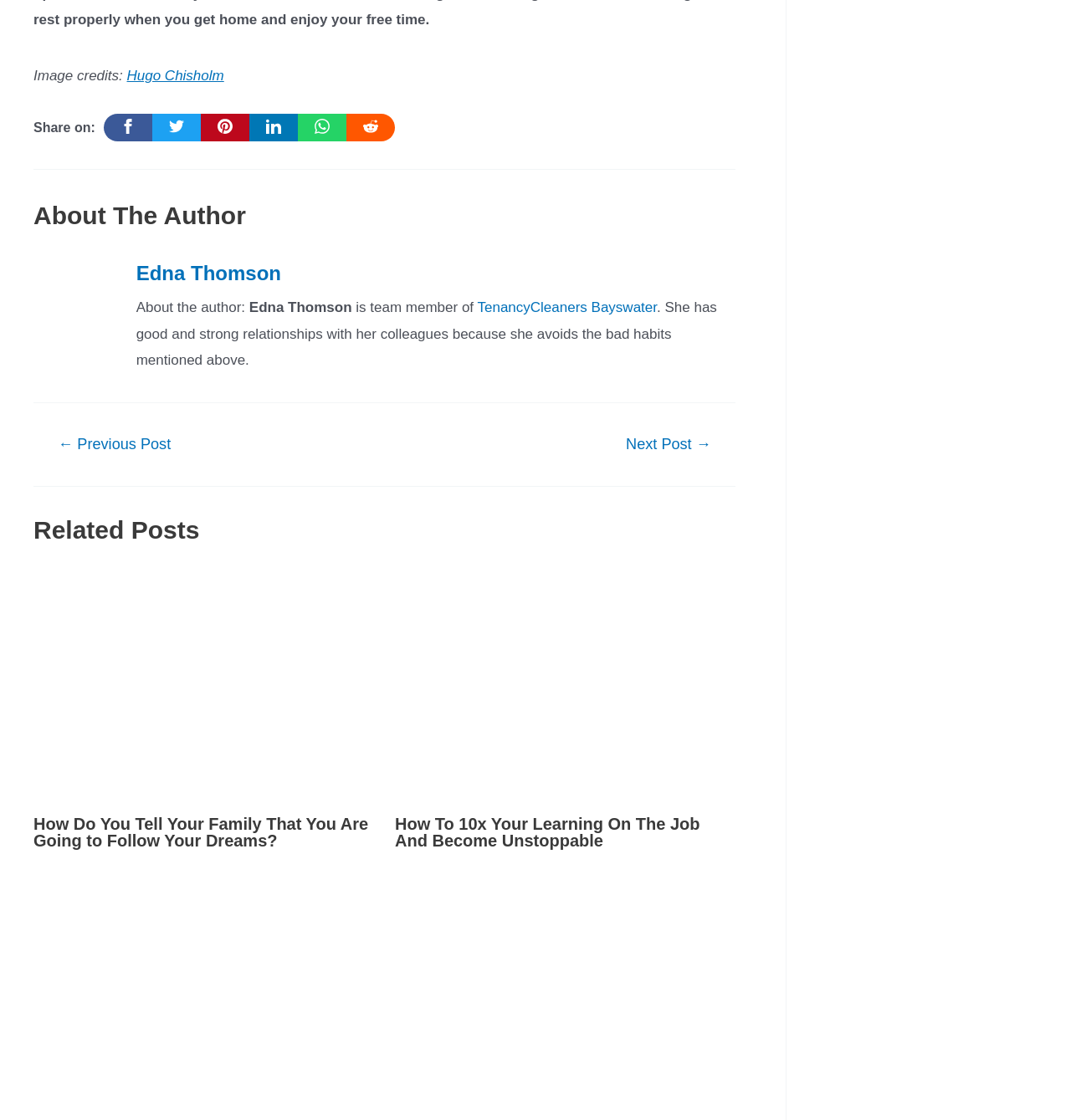From the element description: "parent_node: Share on:", extract the bounding box coordinates of the UI element. The coordinates should be expressed as four float numbers between 0 and 1, in the order [left, top, right, bottom].

[0.233, 0.101, 0.278, 0.126]